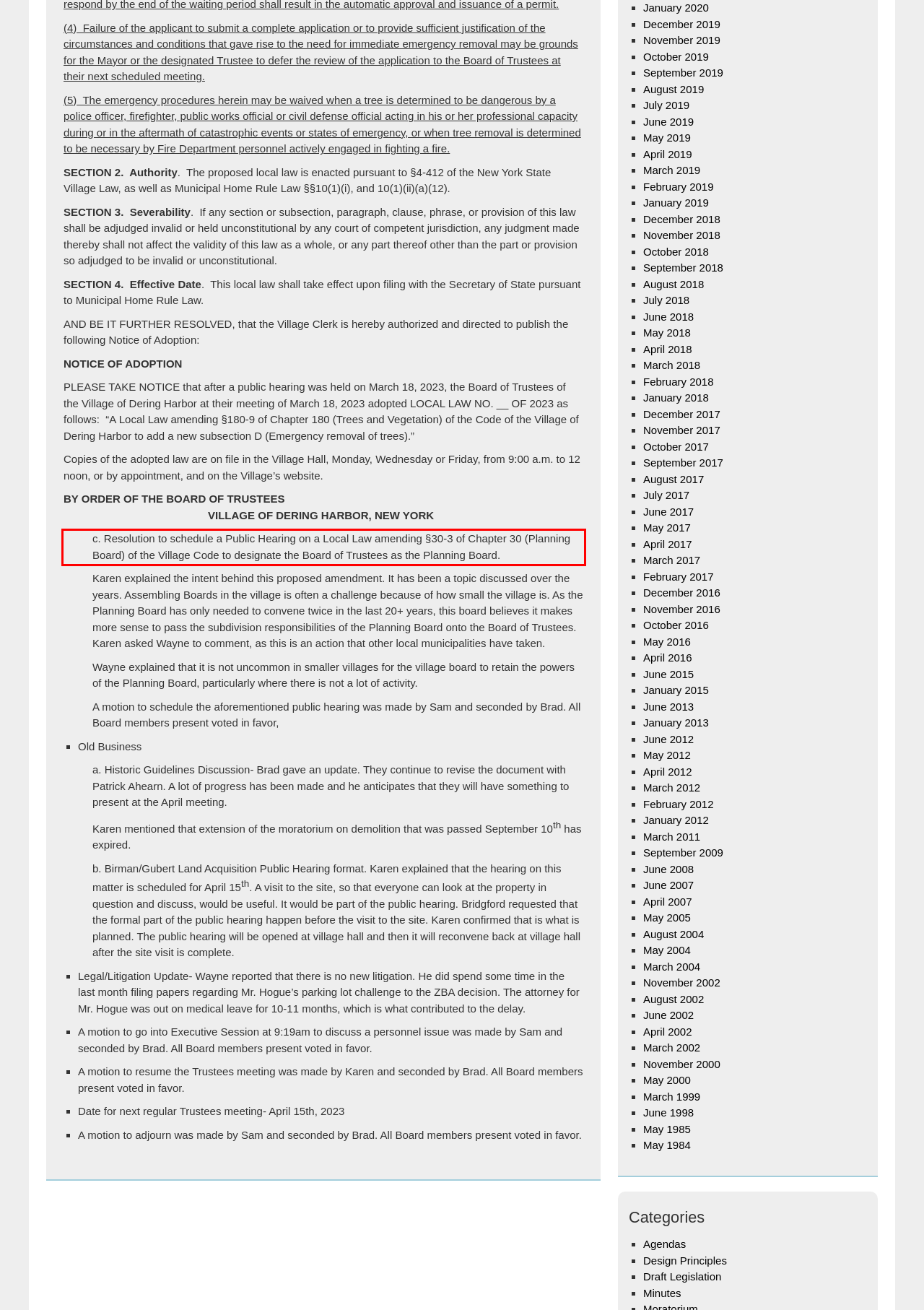From the given screenshot of a webpage, identify the red bounding box and extract the text content within it.

c. Resolution to schedule a Public Hearing on a Local Law amending §30-3 of Chapter 30 (Planning Board) of the Village Code to designate the Board of Trustees as the Planning Board.